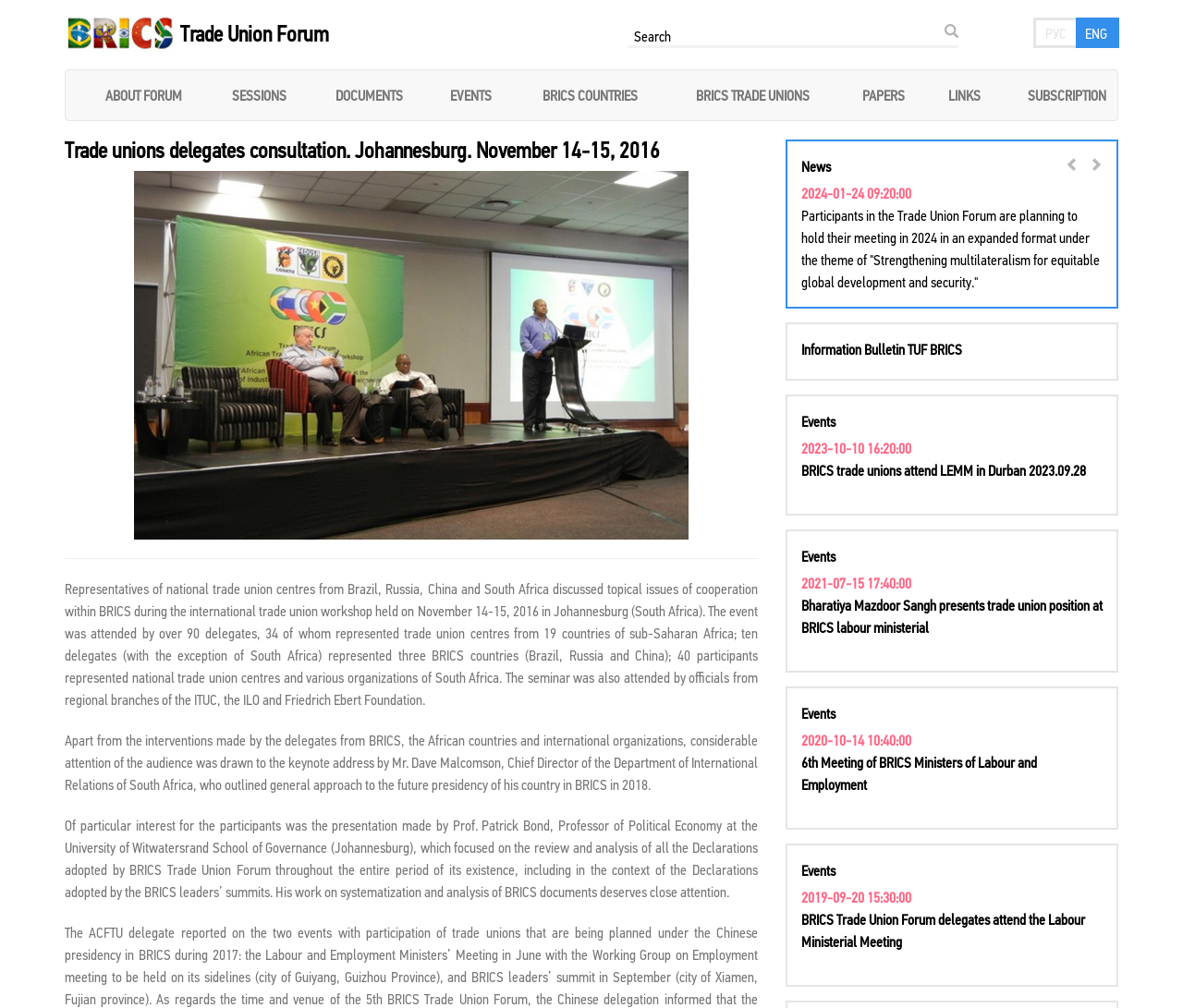What is the purpose of the searchbox?
Look at the image and respond to the question as thoroughly as possible.

The searchbox is an input field with the label 'Search' and a button next to it, indicating that it is used to search for something on the webpage.